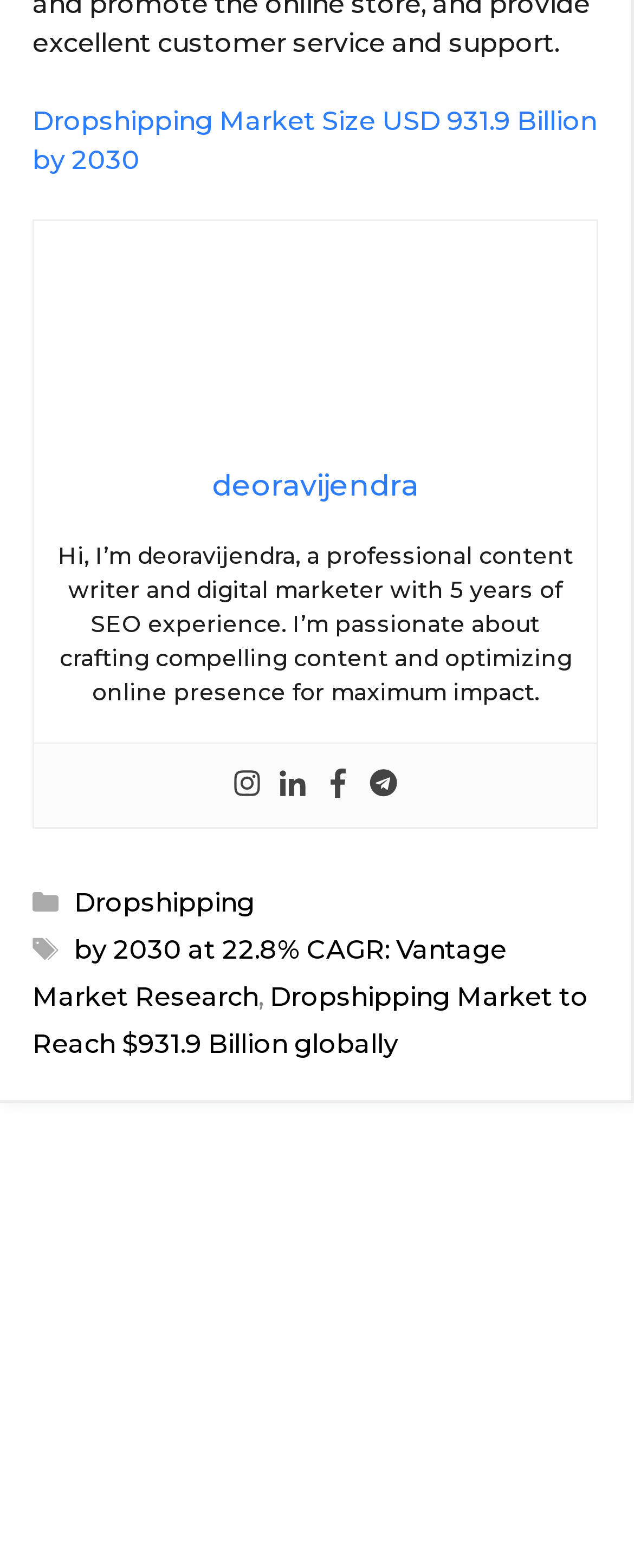Indicate the bounding box coordinates of the clickable region to achieve the following instruction: "View the author's LinkedIn profile."

[0.438, 0.49, 0.485, 0.512]